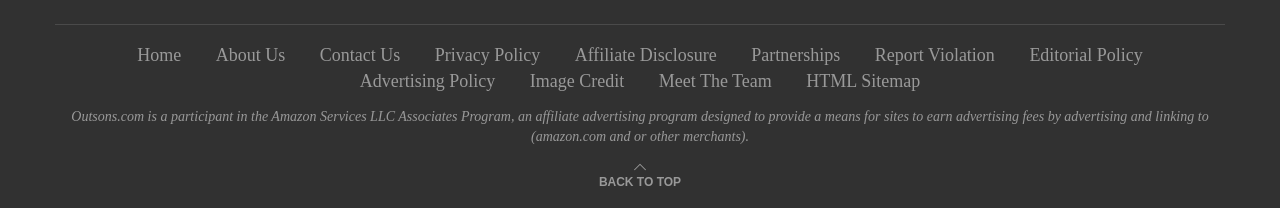Using the webpage screenshot and the element description Performance Touchscreen, determine the bounding box coordinates. Specify the coordinates in the format (top-left x, top-left y, bottom-right x, bottom-right y) with values ranging from 0 to 1.

None